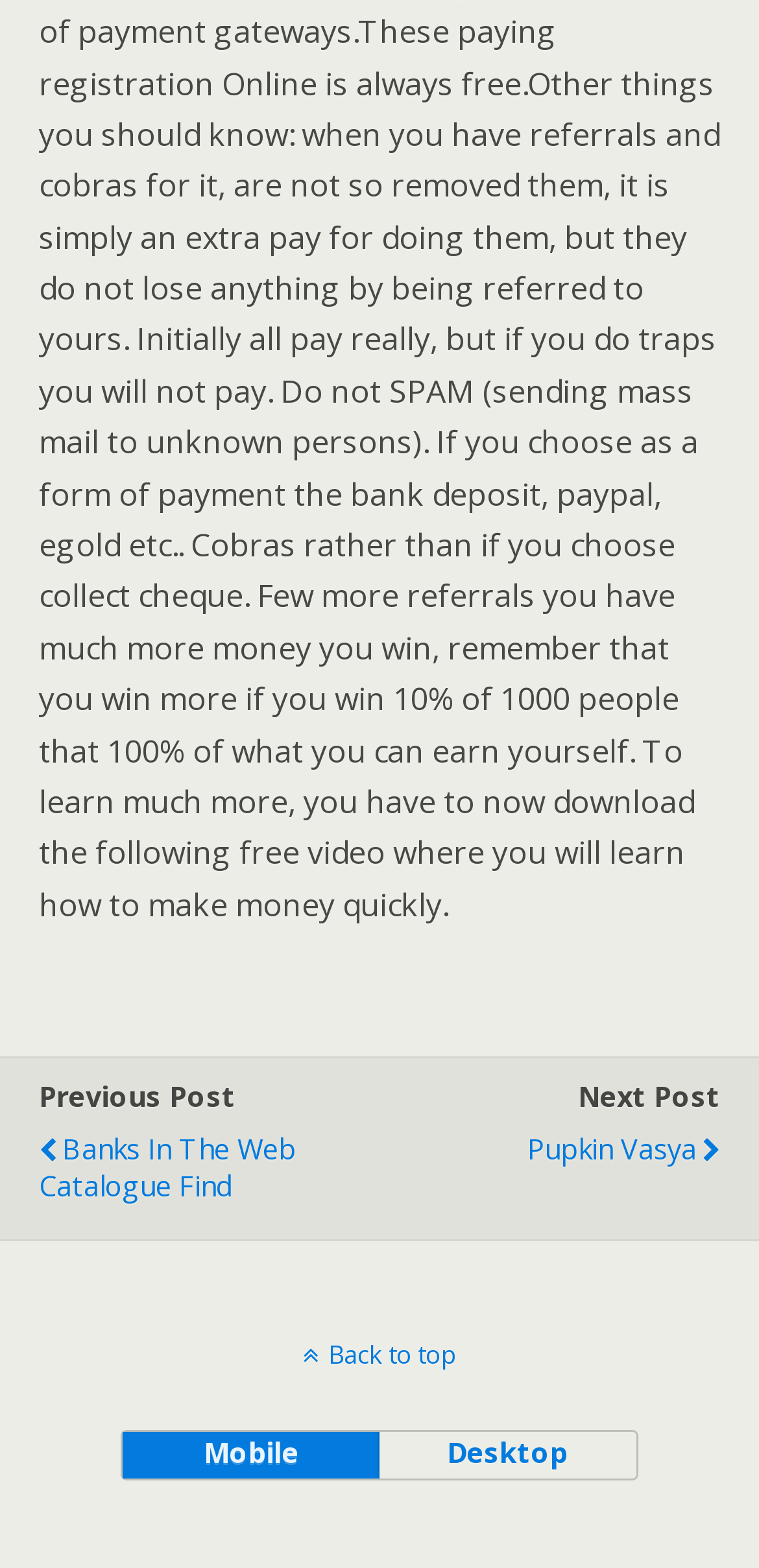Find the bounding box coordinates for the UI element that matches this description: "Pupkin Vasya".

[0.509, 0.711, 0.949, 0.755]